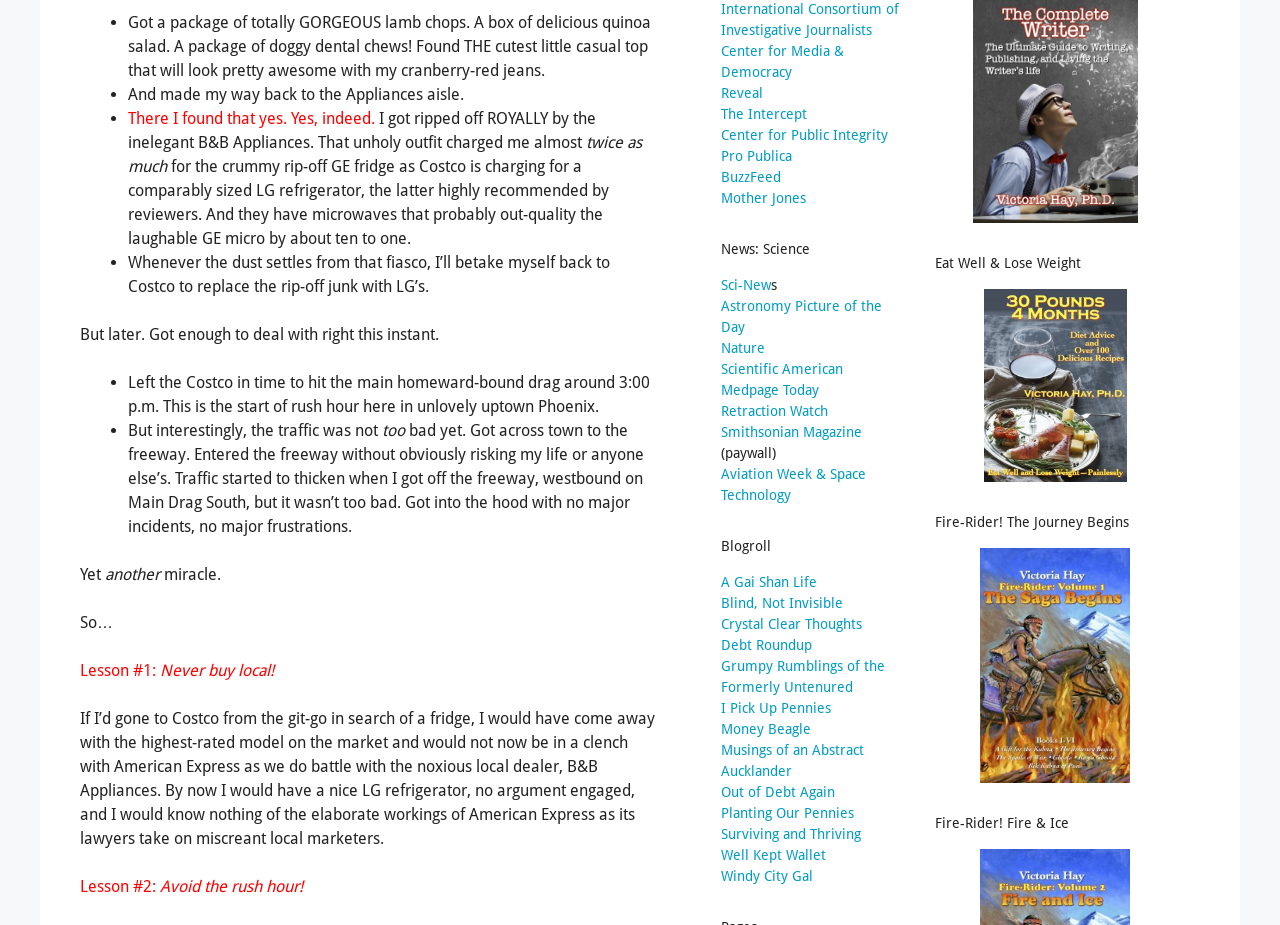How many images are on this webpage?
Answer briefly with a single word or phrase based on the image.

2